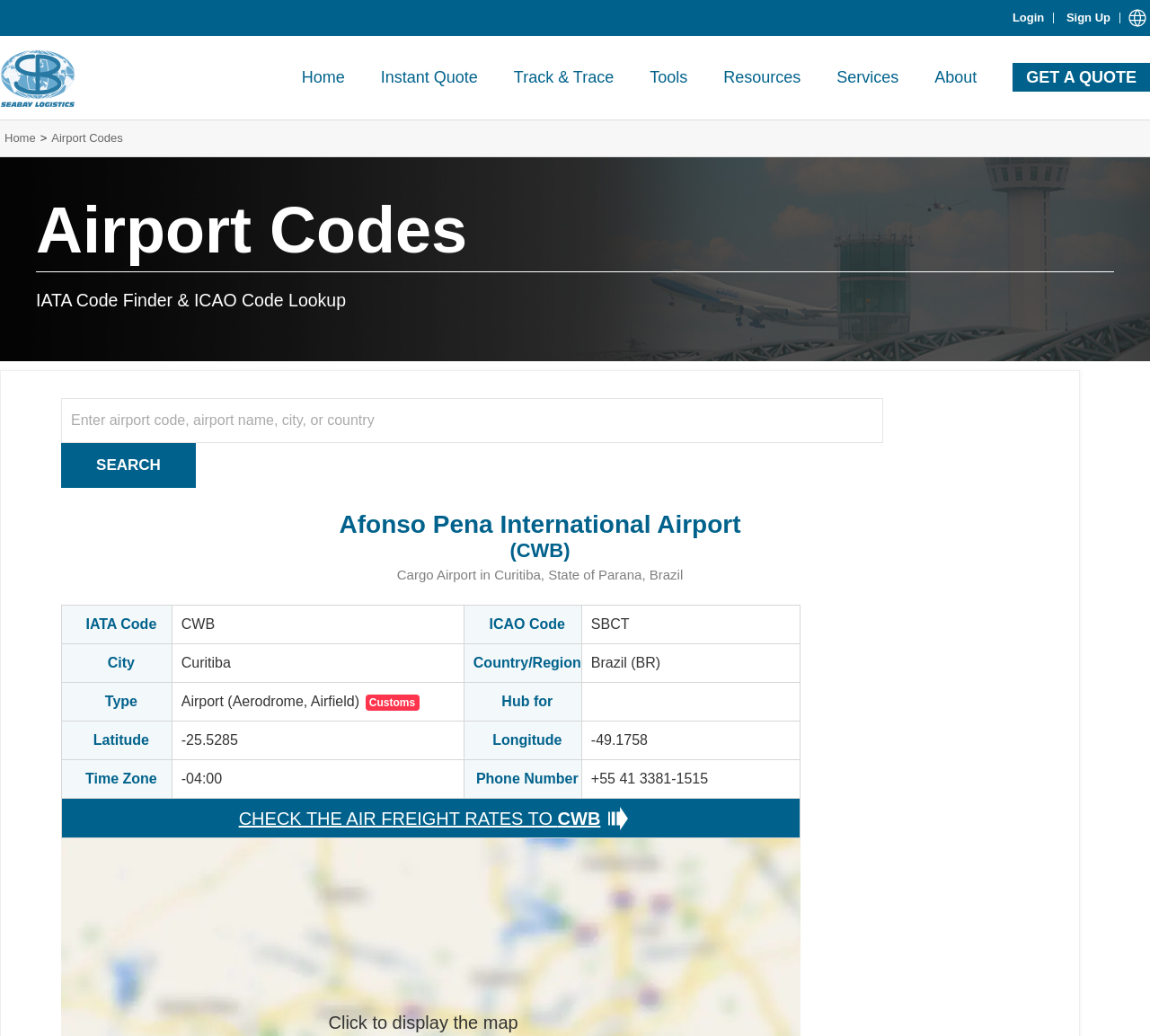Given the element description "Seabay Logistics", identify the bounding box of the corresponding UI element.

[0.0, 0.047, 0.066, 0.103]